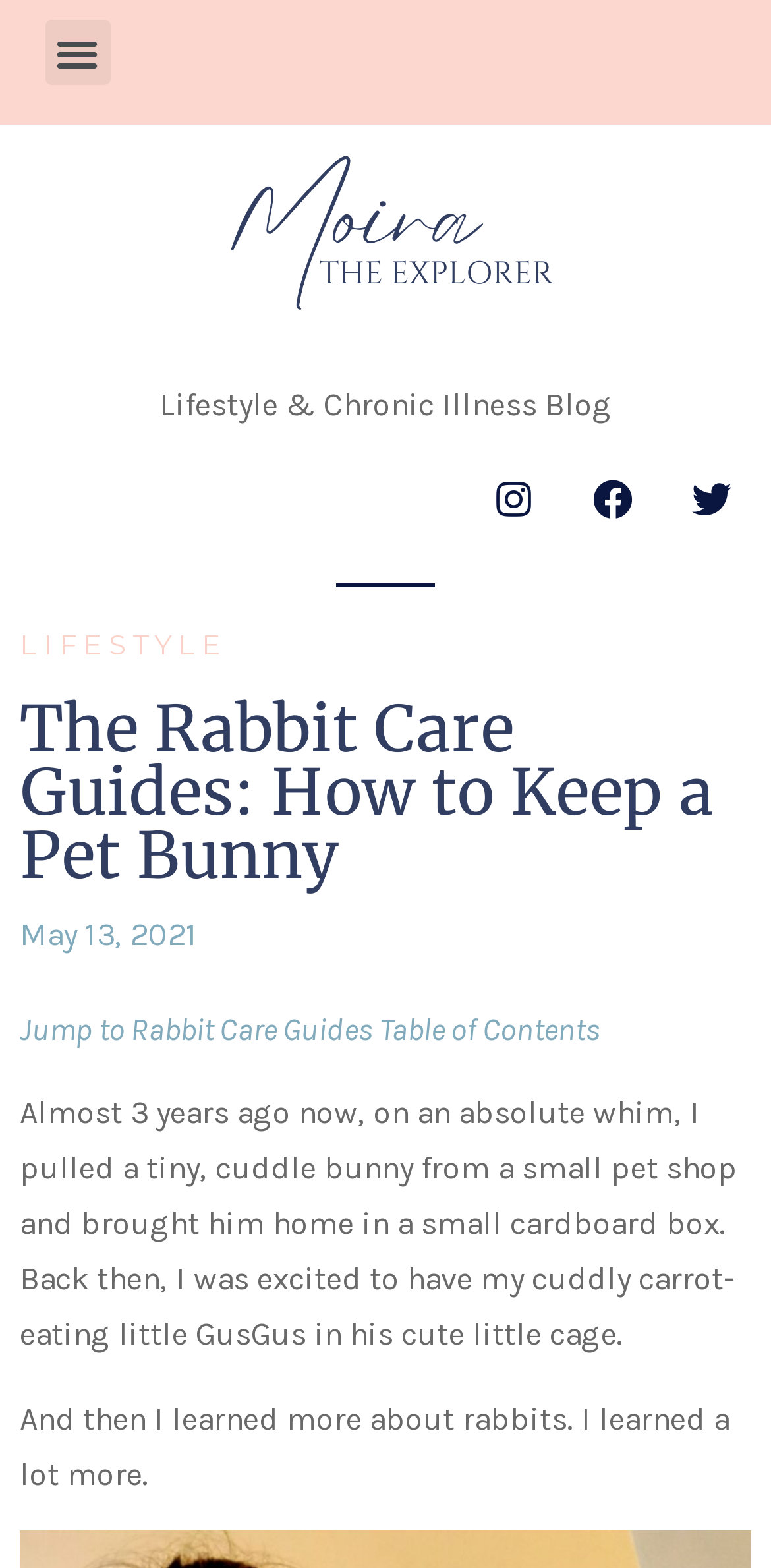Provide the bounding box coordinates for the specified HTML element described in this description: "Catalysis". The coordinates should be four float numbers ranging from 0 to 1, in the format [left, top, right, bottom].

None